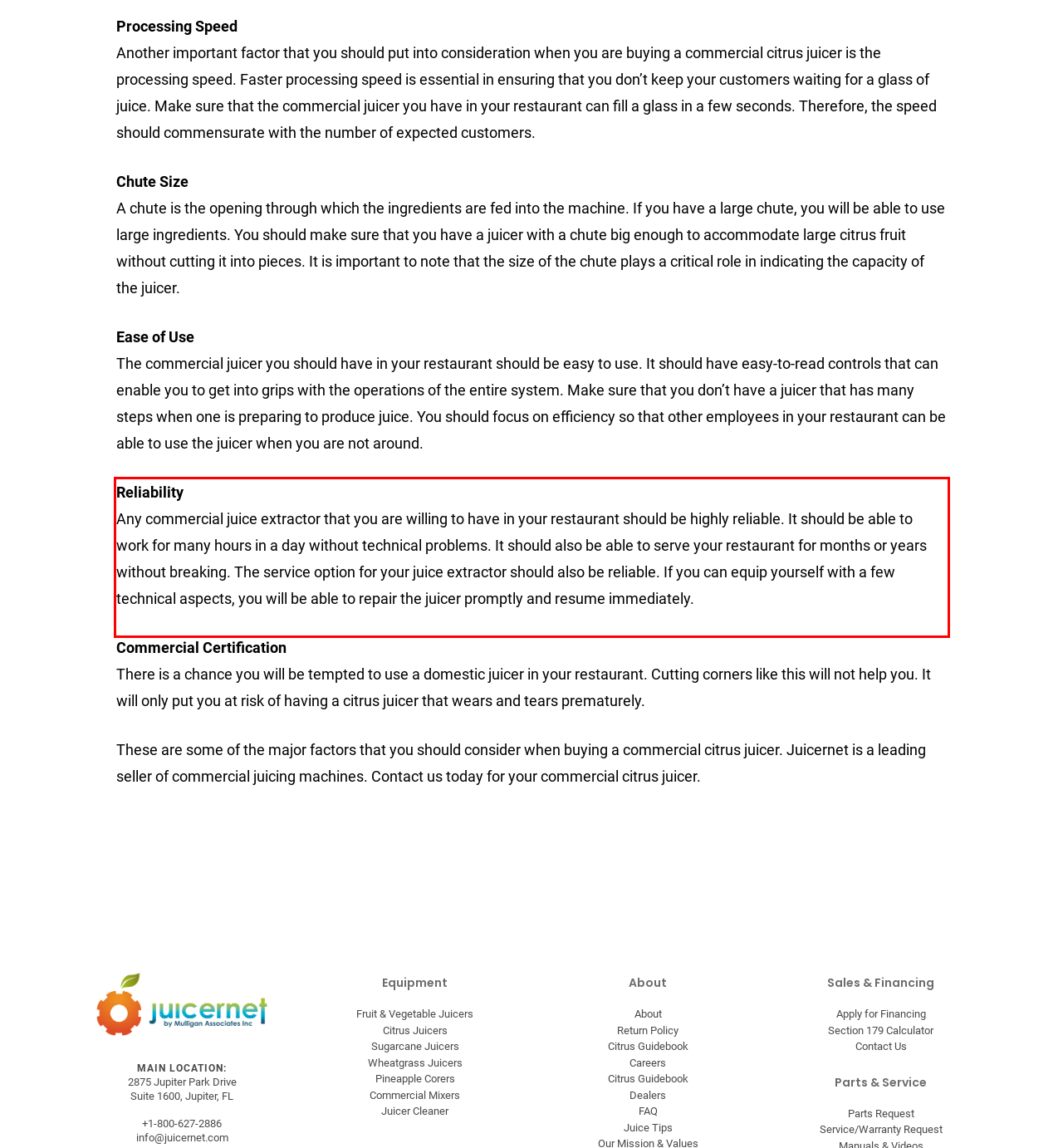Using the provided screenshot of a webpage, recognize and generate the text found within the red rectangle bounding box.

Reliability Any commercial juice extractor that you are willing to have in your restaurant should be highly reliable. It should be able to work for many hours in a day without technical problems. It should also be able to serve your restaurant for months or years without breaking. The service option for your juice extractor should also be reliable. If you can equip yourself with a few technical aspects, you will be able to repair the juicer promptly and resume immediately.